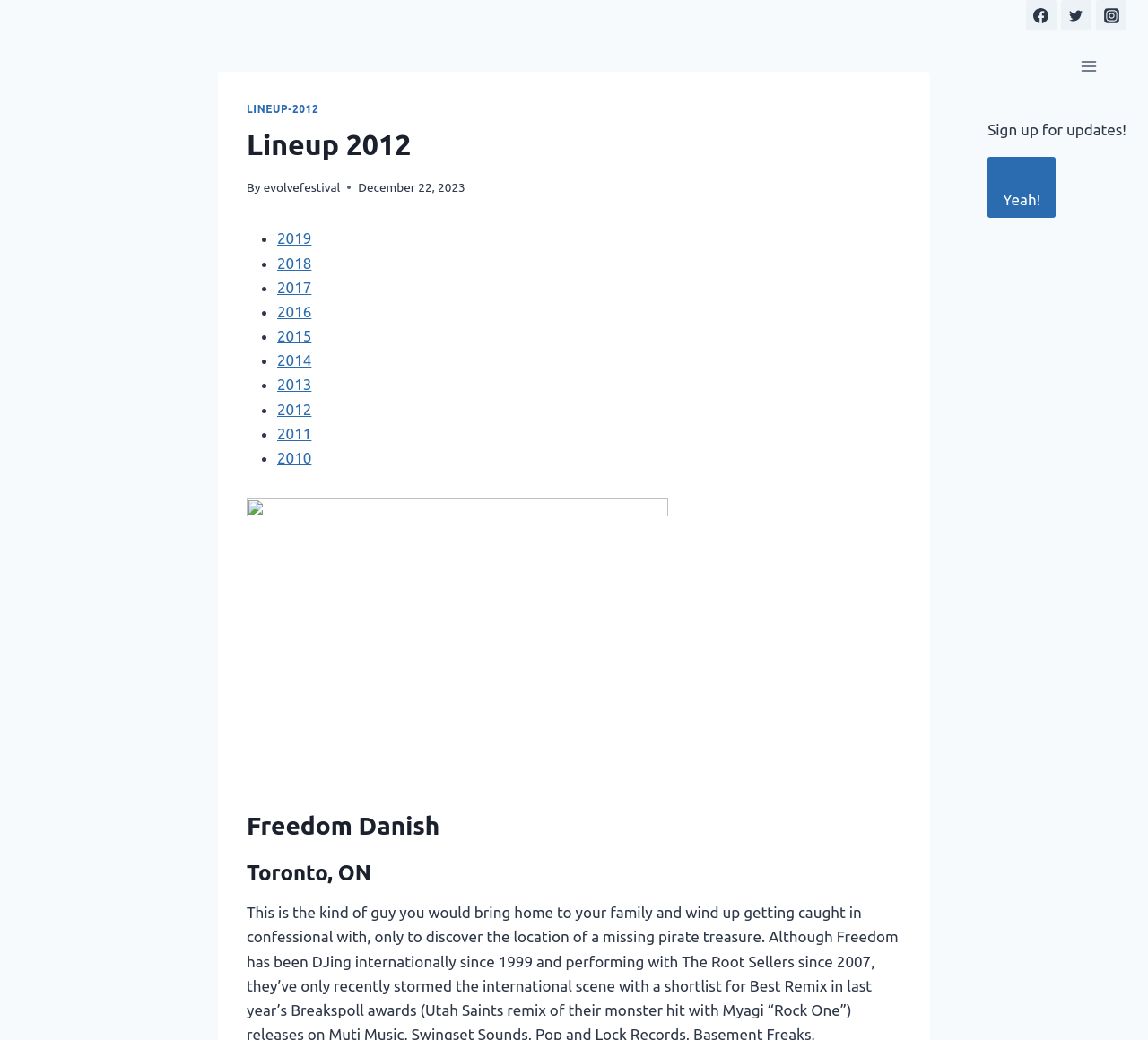What is the location of the festival?
Answer the question using a single word or phrase, according to the image.

Toronto, ON